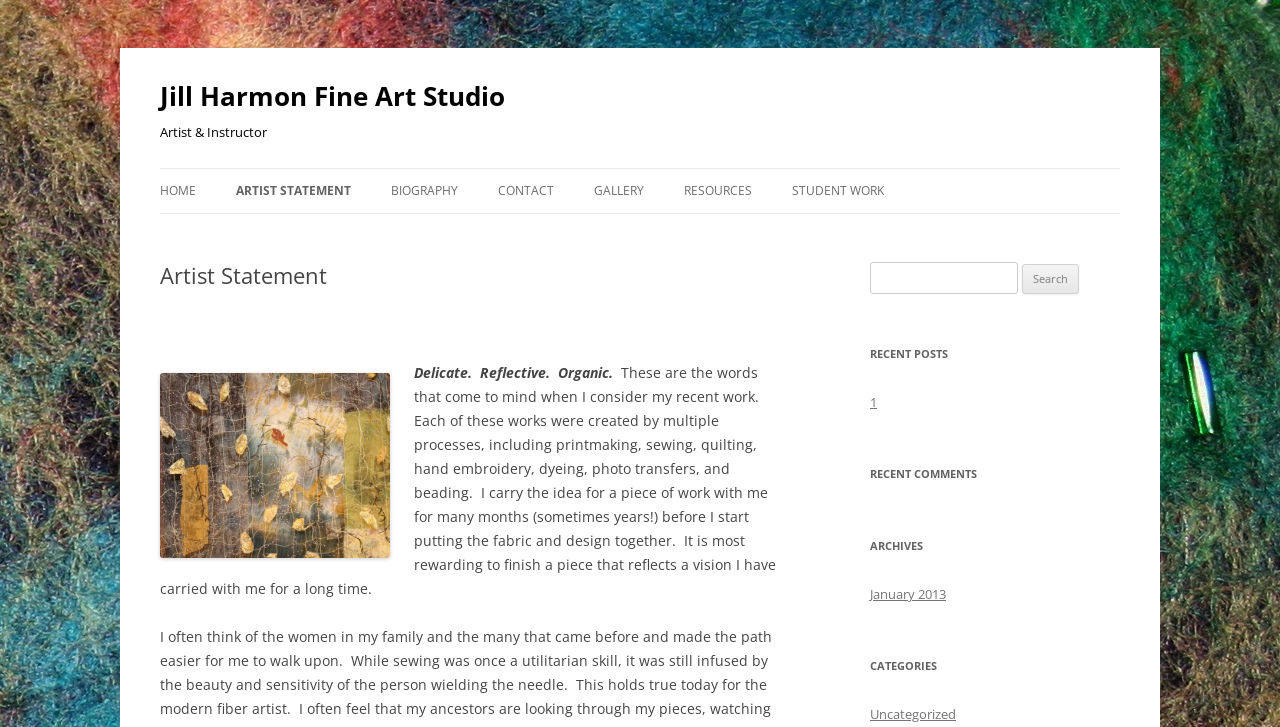What is the artist's name?
Refer to the screenshot and answer in one word or phrase.

Jill Harmon